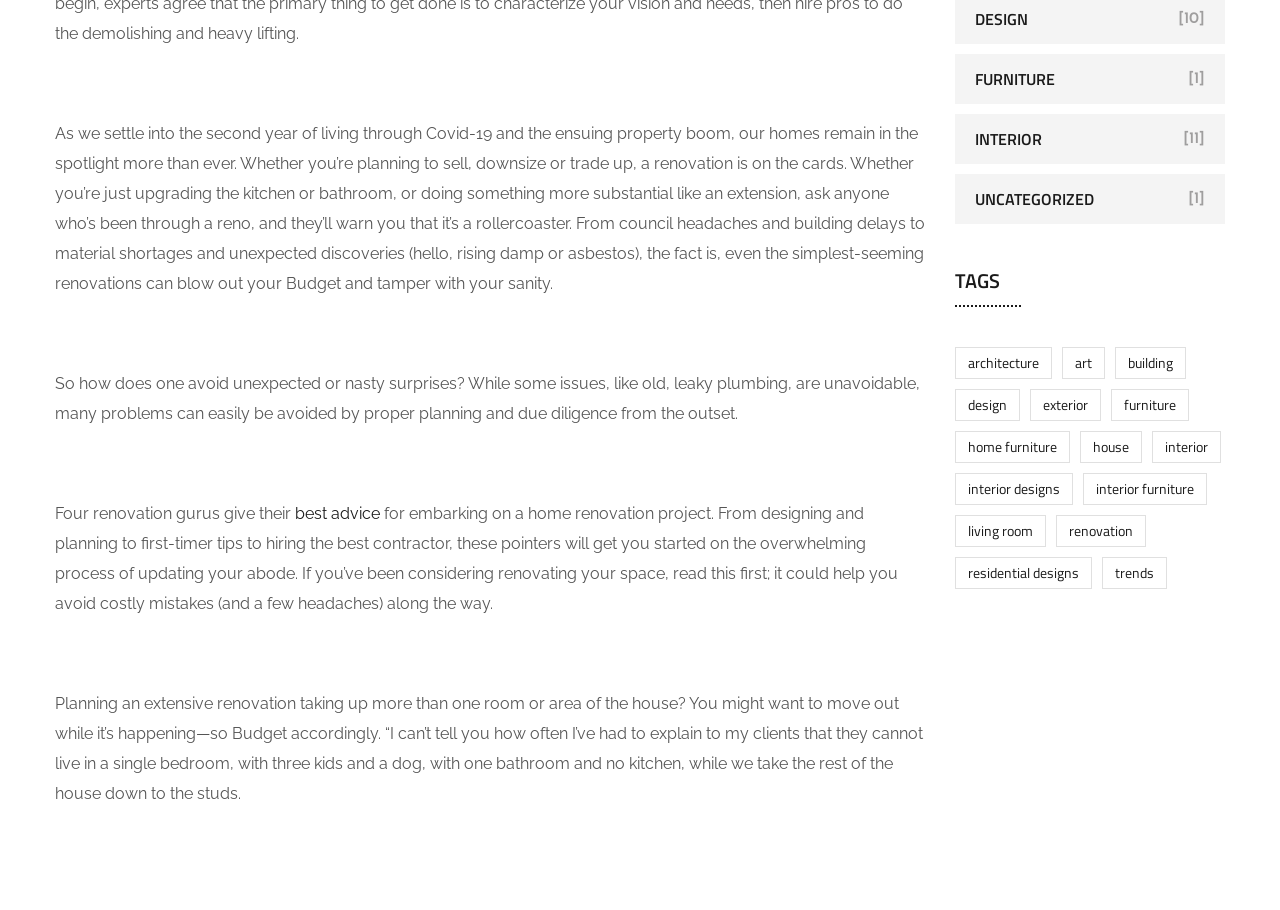How many links are there in the TAGS section?
Please provide a single word or phrase answer based on the image.

15